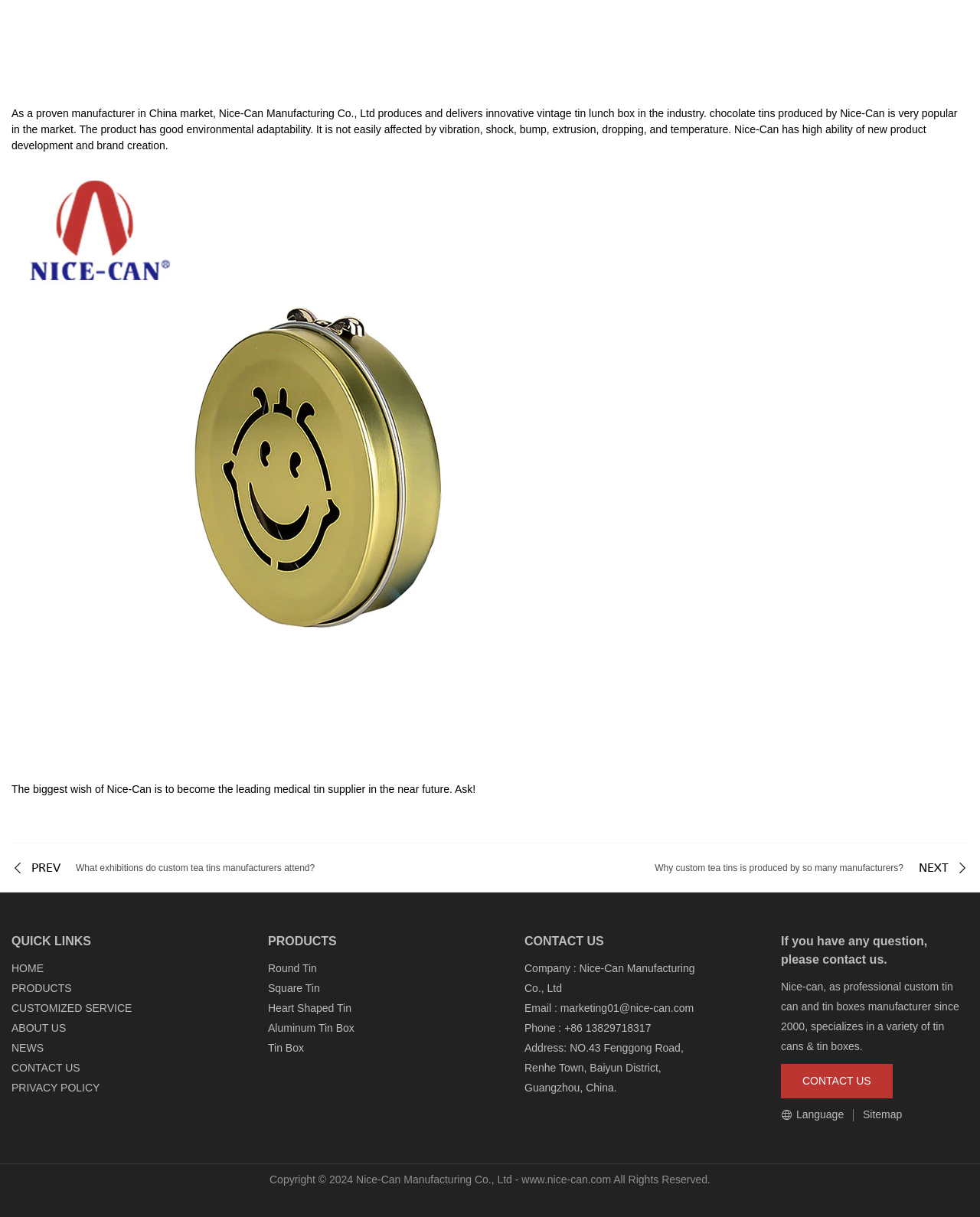What types of tin products are offered?
Please provide a comprehensive and detailed answer to the question.

The links under the 'PRODUCTS' section indicate that the company offers various types of tin products, including Round Tin, Square Tin, Heart Shaped Tin, and Aluminum Tin Box.